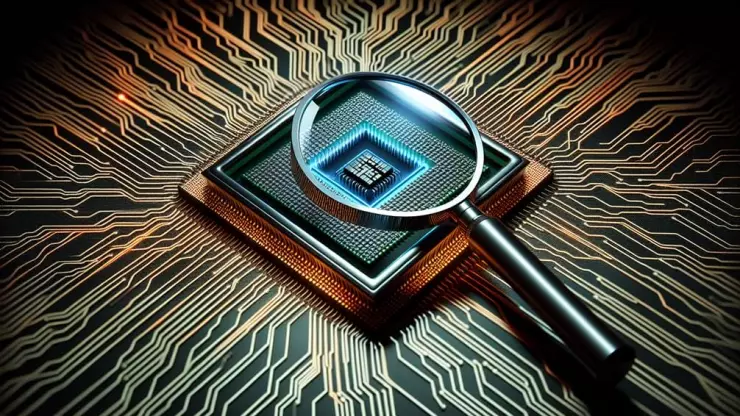What is the 'silicon lottery'? Please answer the question using a single word or phrase based on the image.

Natural variations in performance